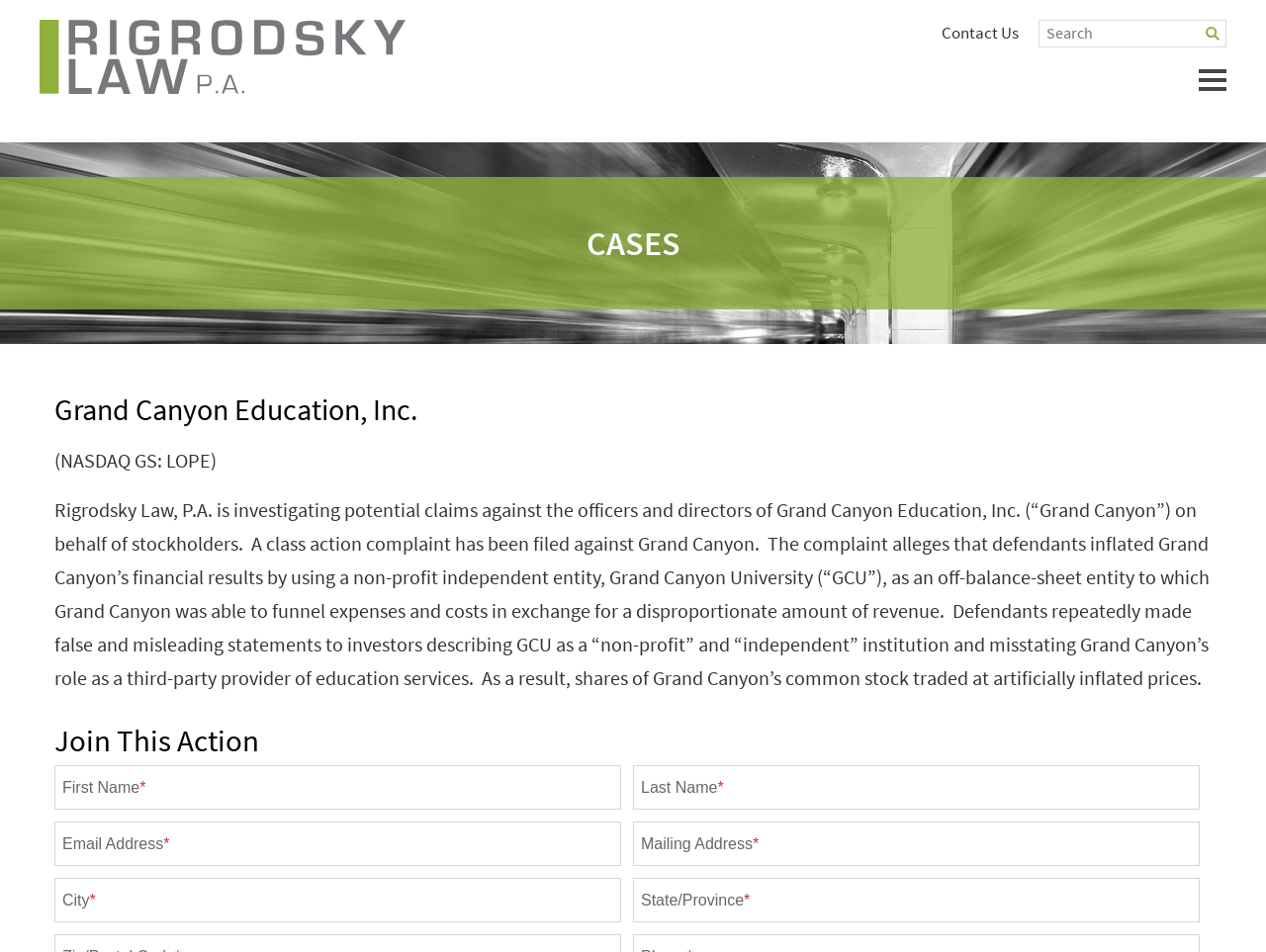Predict the bounding box of the UI element based on the description: "name="searchtext" placeholder="Search"". The coordinates should be four float numbers between 0 and 1, formatted as [left, top, right, bottom].

[0.823, 0.022, 0.948, 0.048]